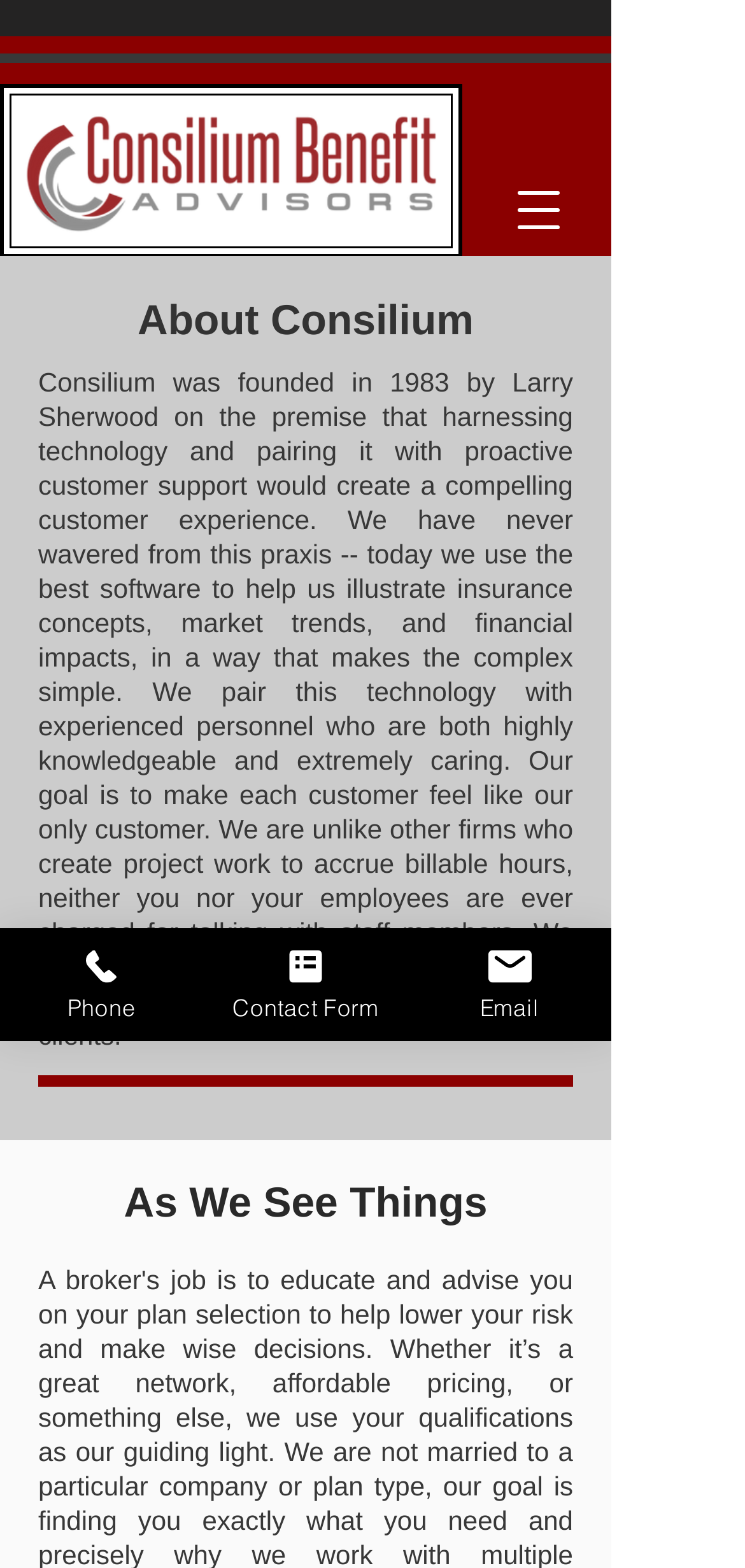Can you give a comprehensive explanation to the question given the content of the image?
What year was Consilium founded?

According to the text on the webpage, 'Consilium was founded in 1983 by Larry Sherwood...'.